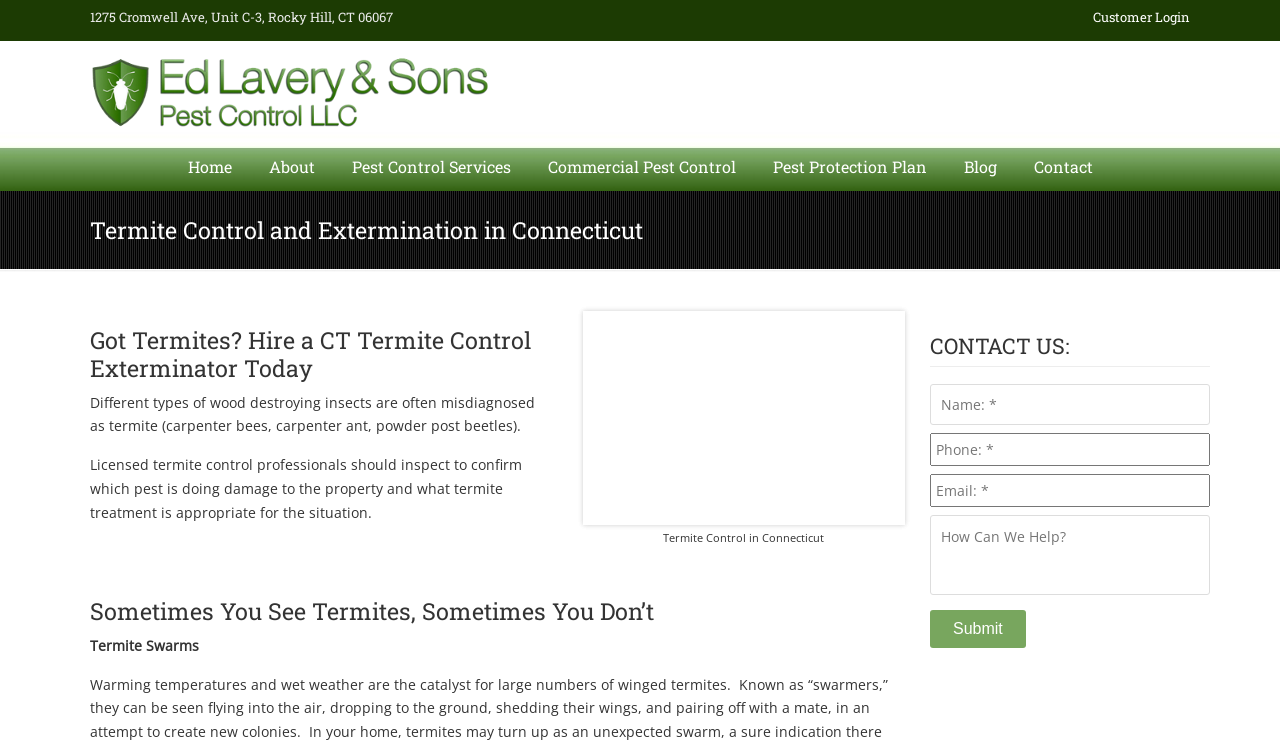Extract the primary heading text from the webpage.

Termite Control and Extermination in Connecticut